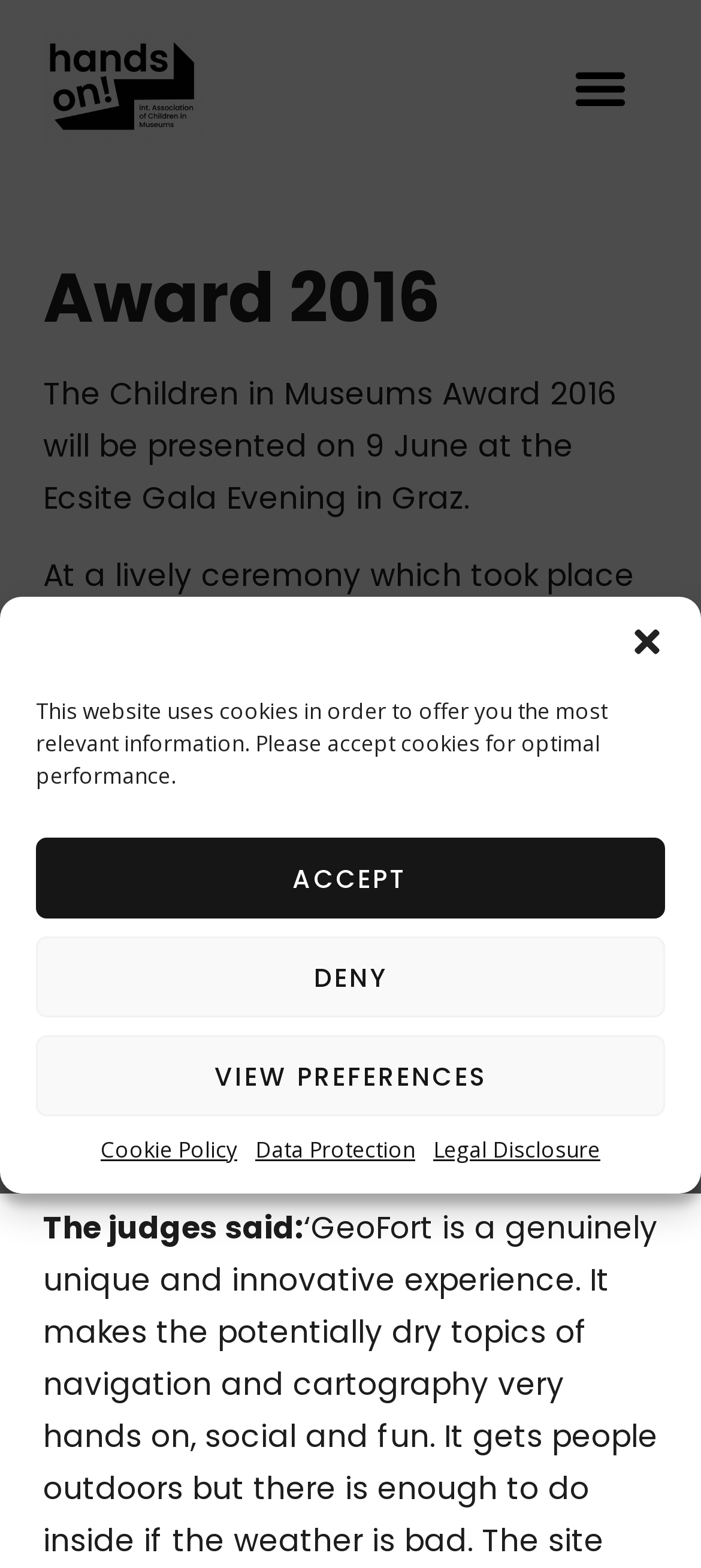Give a succinct answer to this question in a single word or phrase: 
What is the name of the award?

Children in Museums Award